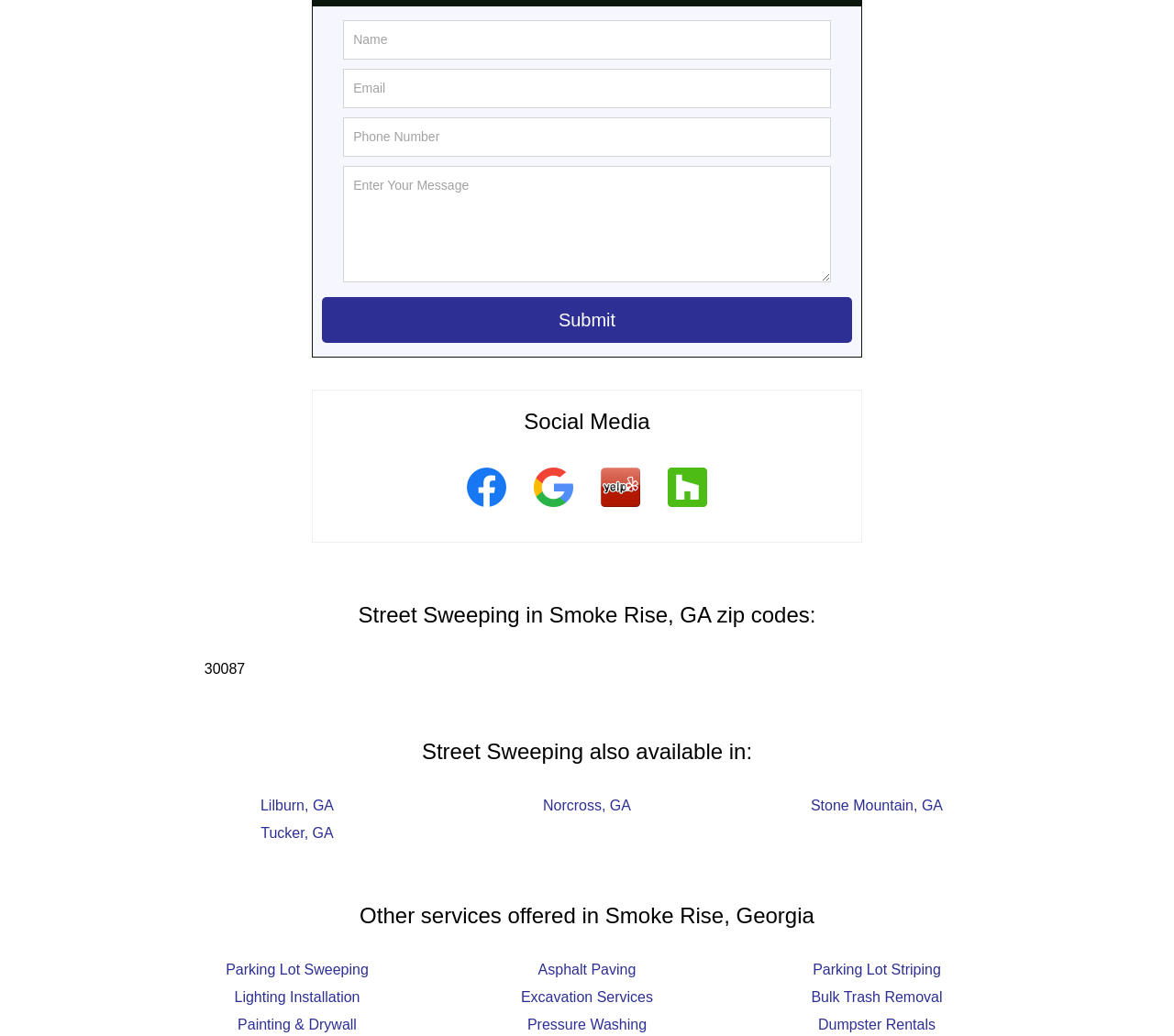Identify the bounding box coordinates of the section that should be clicked to achieve the task described: "Check street sweeping in Lilburn, GA".

[0.222, 0.77, 0.284, 0.785]